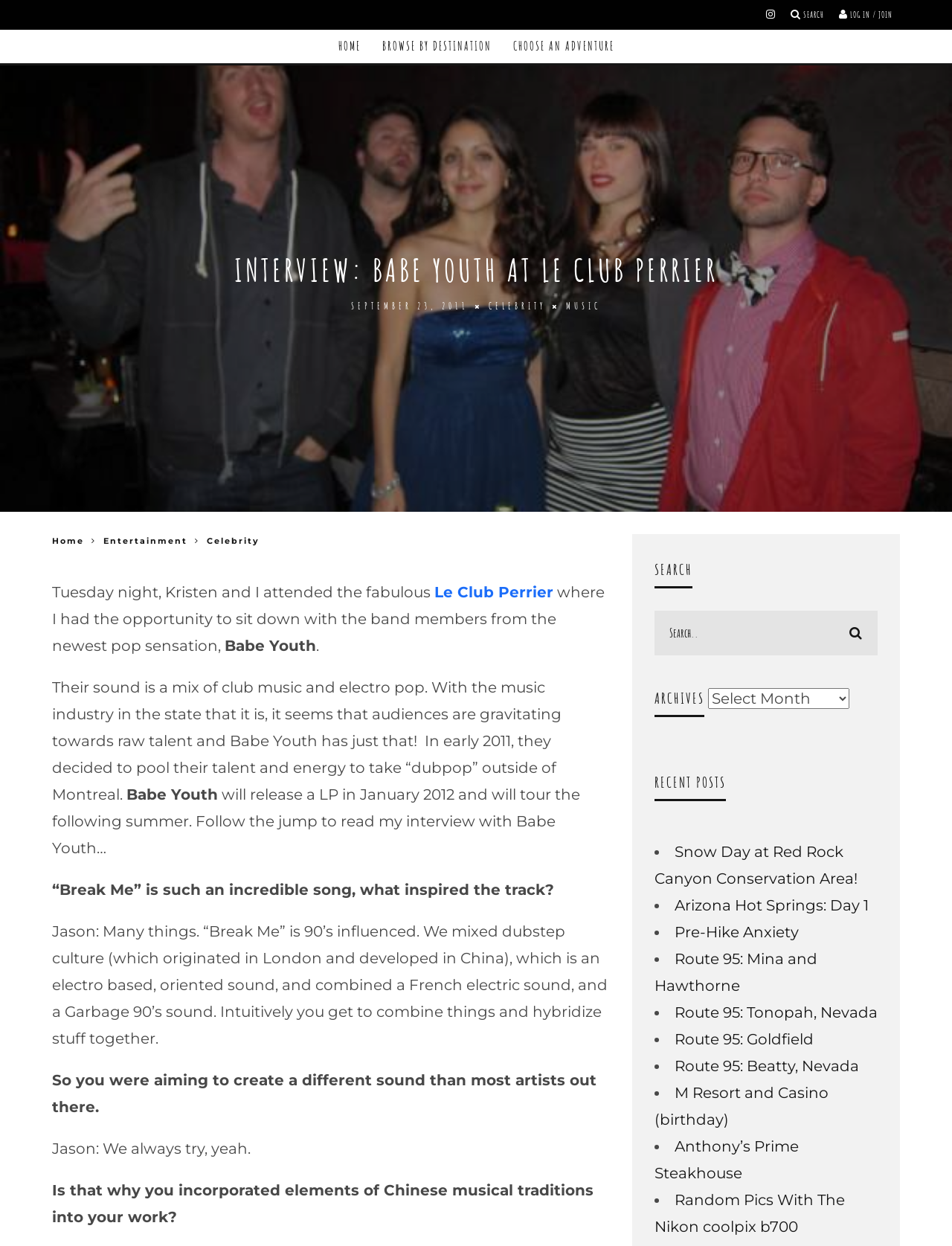Can you identify the bounding box coordinates of the clickable region needed to carry out this instruction: 'Read the interview with Babe Youth'? The coordinates should be four float numbers within the range of 0 to 1, stated as [left, top, right, bottom].

[0.055, 0.468, 0.456, 0.482]